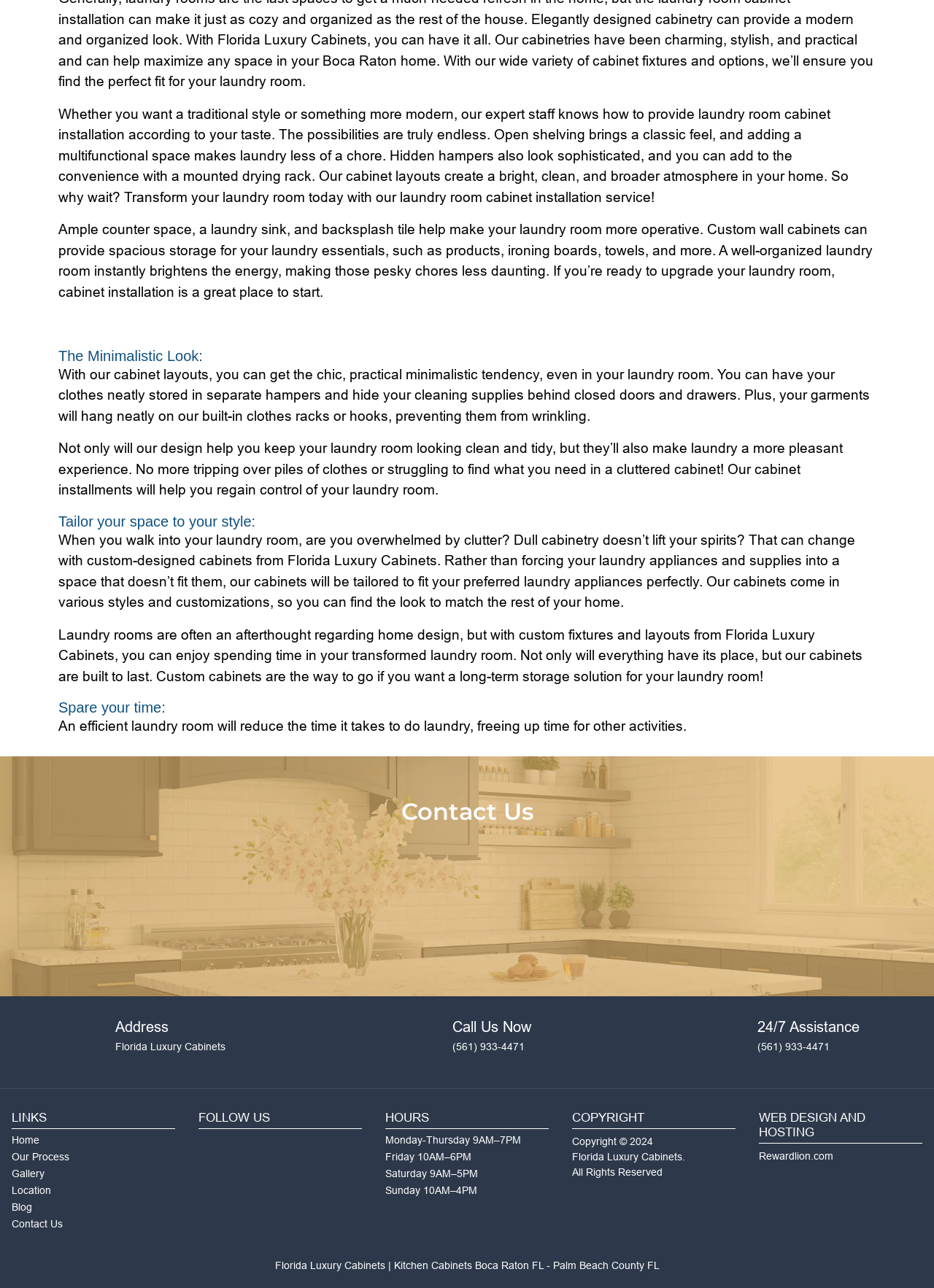Given the webpage screenshot and the description, determine the bounding box coordinates (top-left x, top-left y, bottom-right x, bottom-right y) that define the location of the UI element matching this description: Contact Us

[0.012, 0.945, 0.067, 0.954]